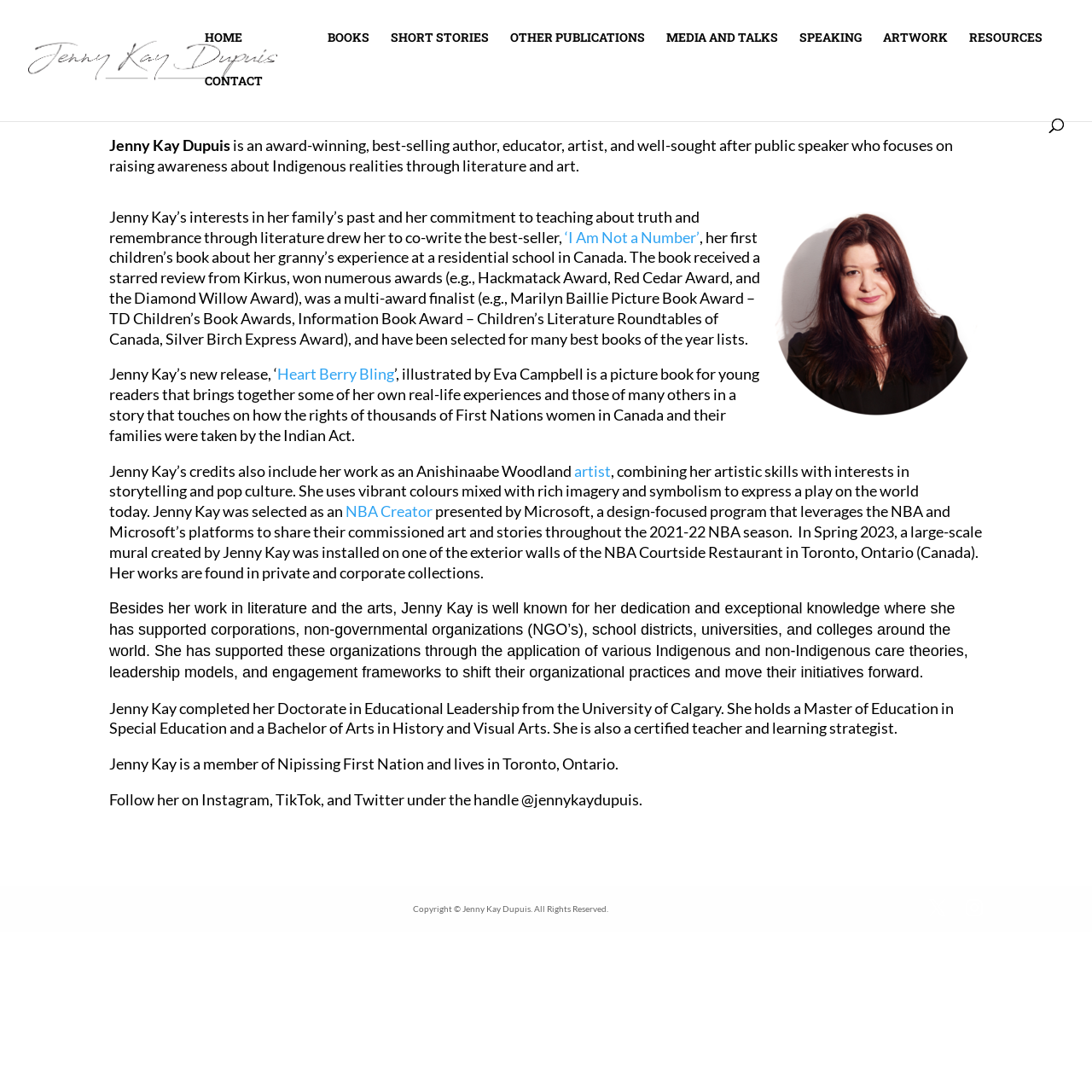Please provide a one-word or short phrase answer to the question:
What is the name of Jenny Kay Dupuis's new release picture book?

'Heart Berry Bling'